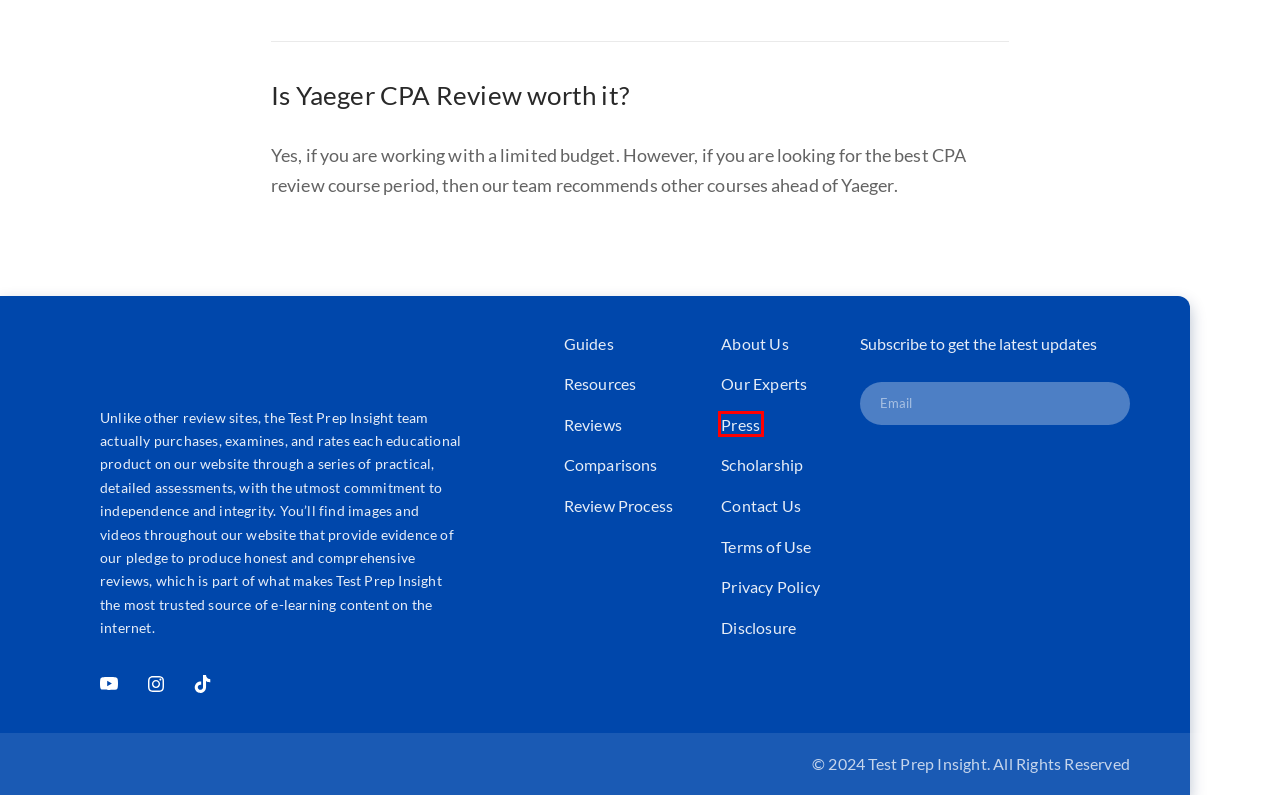You are provided with a screenshot of a webpage containing a red rectangle bounding box. Identify the webpage description that best matches the new webpage after the element in the bounding box is clicked. Here are the potential descriptions:
A. Privacy Policy | Test Prep Insight
B. Terms of Use | Test Prep Insight
C. Contact Us | Test Prep Insight
D. Press | Test Prep Insight
E. Test Prep Insight Annual Scholarship For Students
F. Test Prep Insight | Prep Course & Language Learning Reviews
G. Becker CPA Review (2024) | Pros & Cons Explained
H. Wiley CPA Prep Course Review (2024) | Expert Opinion

D